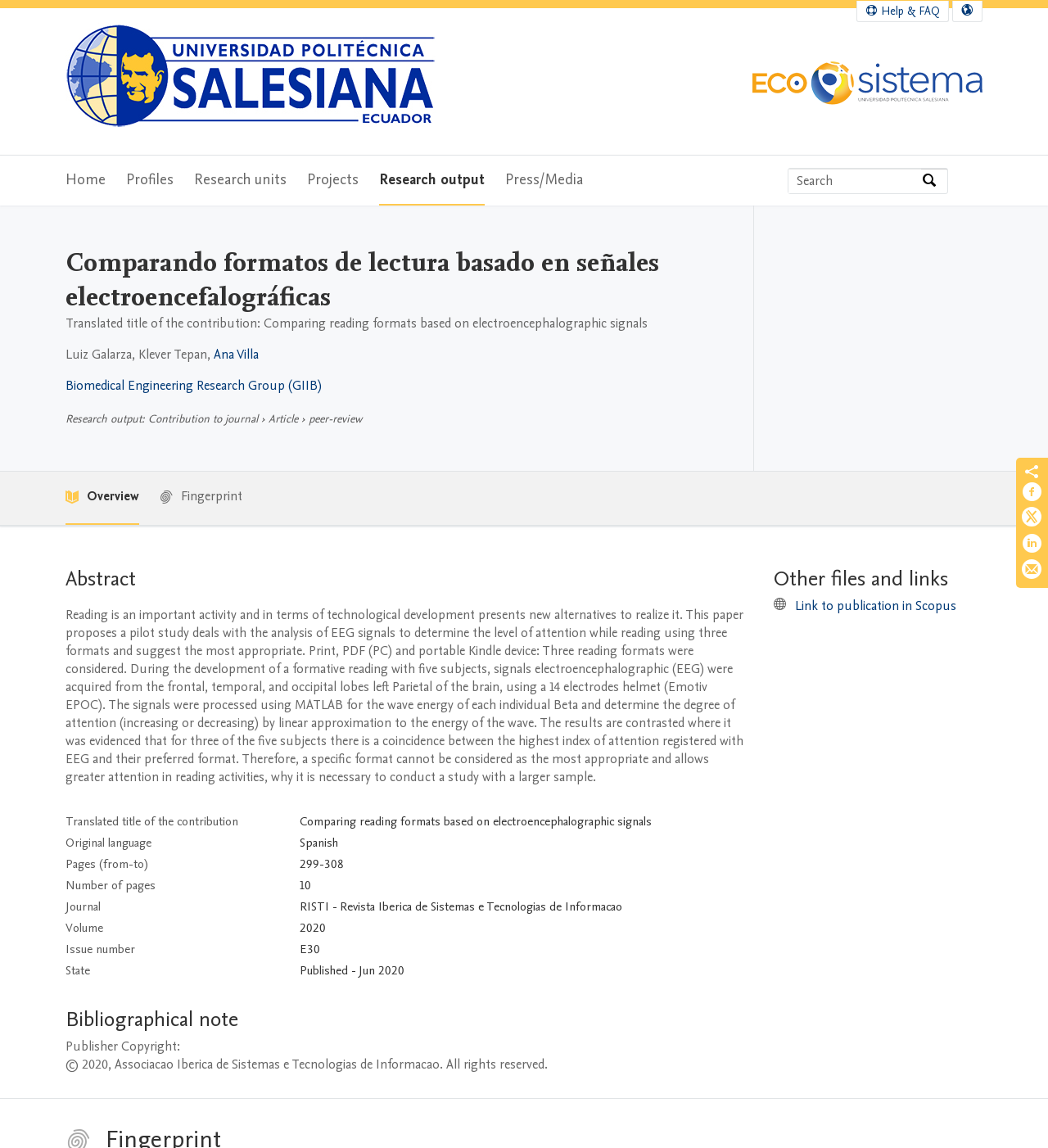Highlight the bounding box coordinates of the element you need to click to perform the following instruction: "Select language."

[0.909, 0.001, 0.937, 0.019]